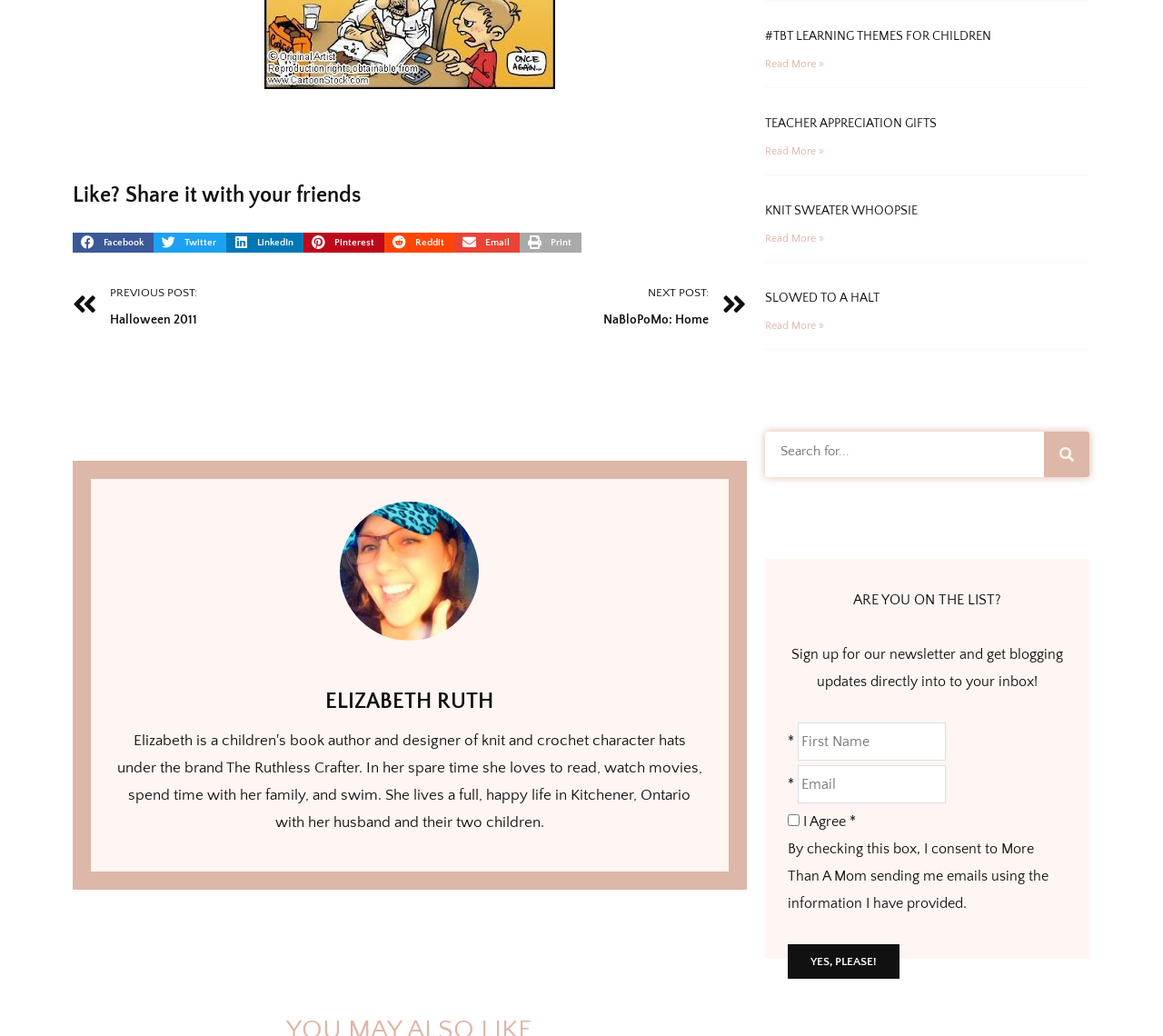Find the bounding box coordinates of the UI element according to this description: "Elizabeth Ruth".

[0.098, 0.669, 0.607, 0.687]